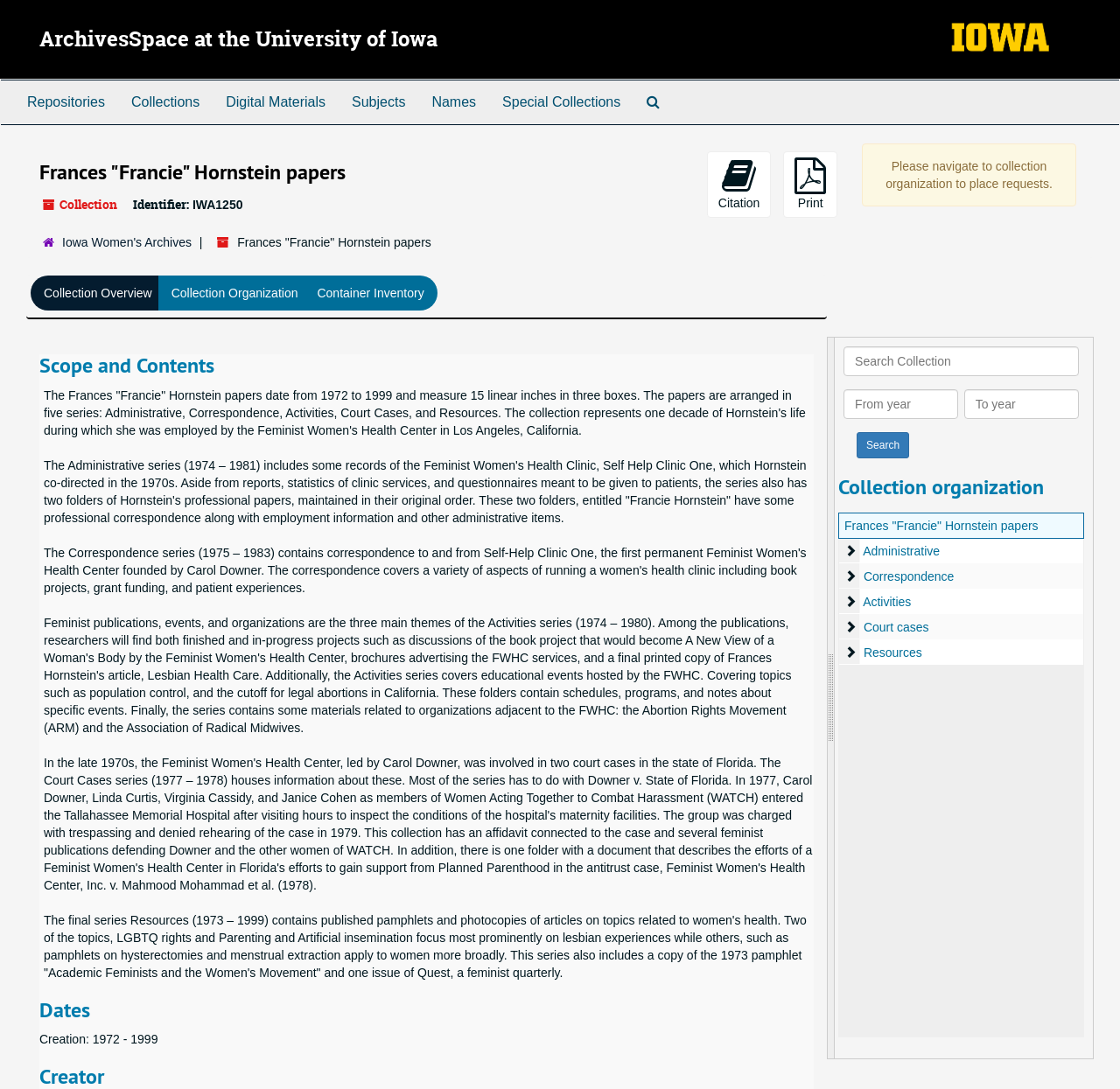Locate the bounding box coordinates for the element described below: "Search The Archives". The coordinates must be four float values between 0 and 1, formatted as [left, top, right, bottom].

[0.566, 0.074, 0.601, 0.114]